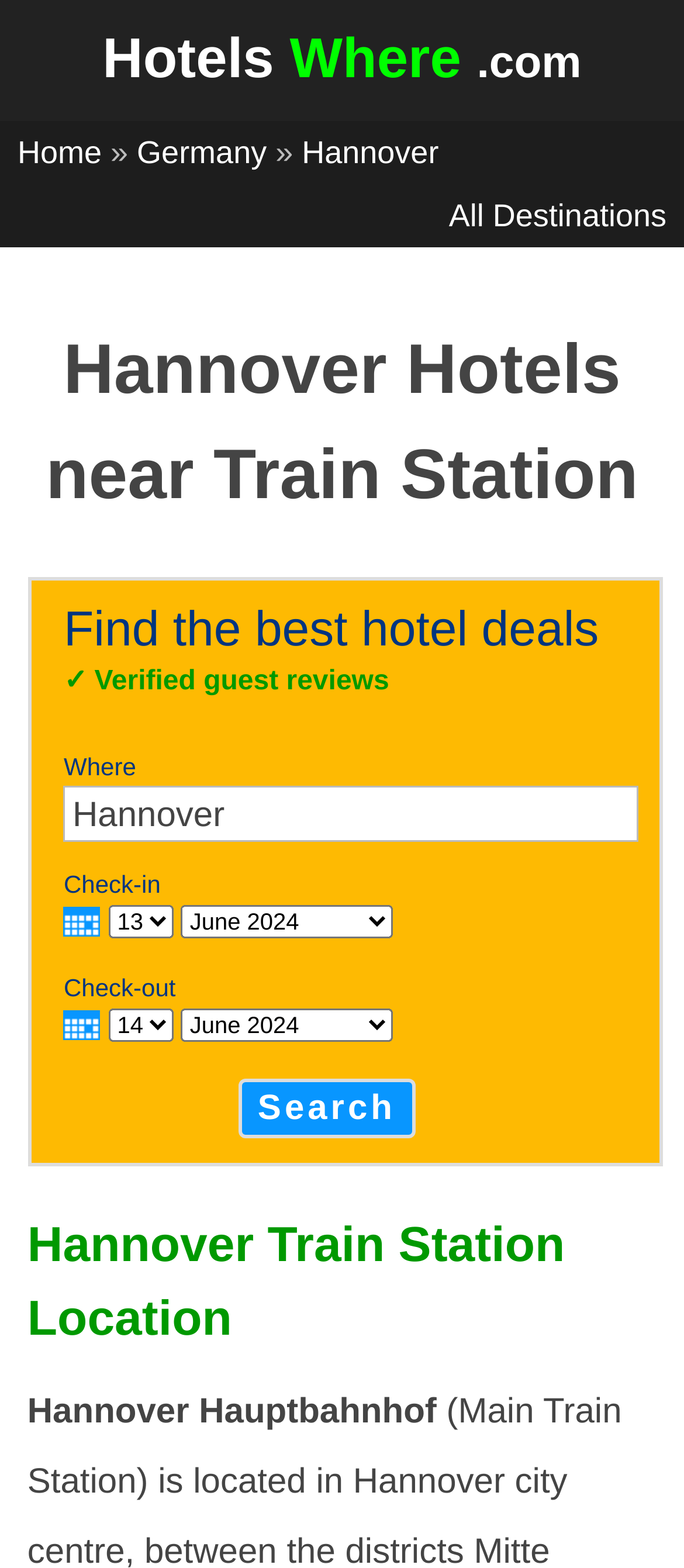Calculate the bounding box coordinates of the UI element given the description: "All Destinations".

[0.656, 0.126, 0.974, 0.149]